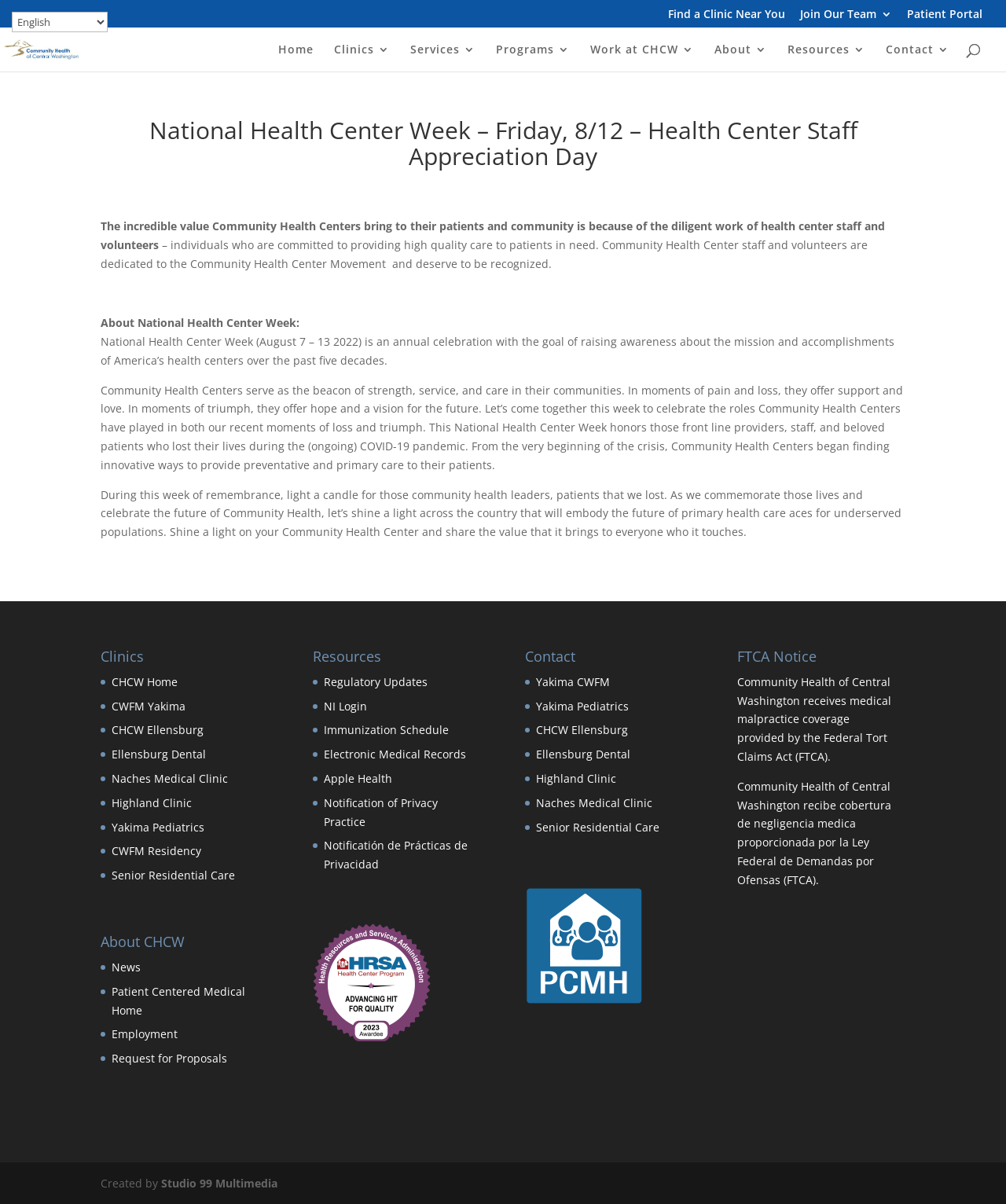Using the element description News, predict the bounding box coordinates for the UI element. Provide the coordinates in (top-left x, top-left y, bottom-right x, bottom-right y) format with values ranging from 0 to 1.

[0.111, 0.797, 0.14, 0.809]